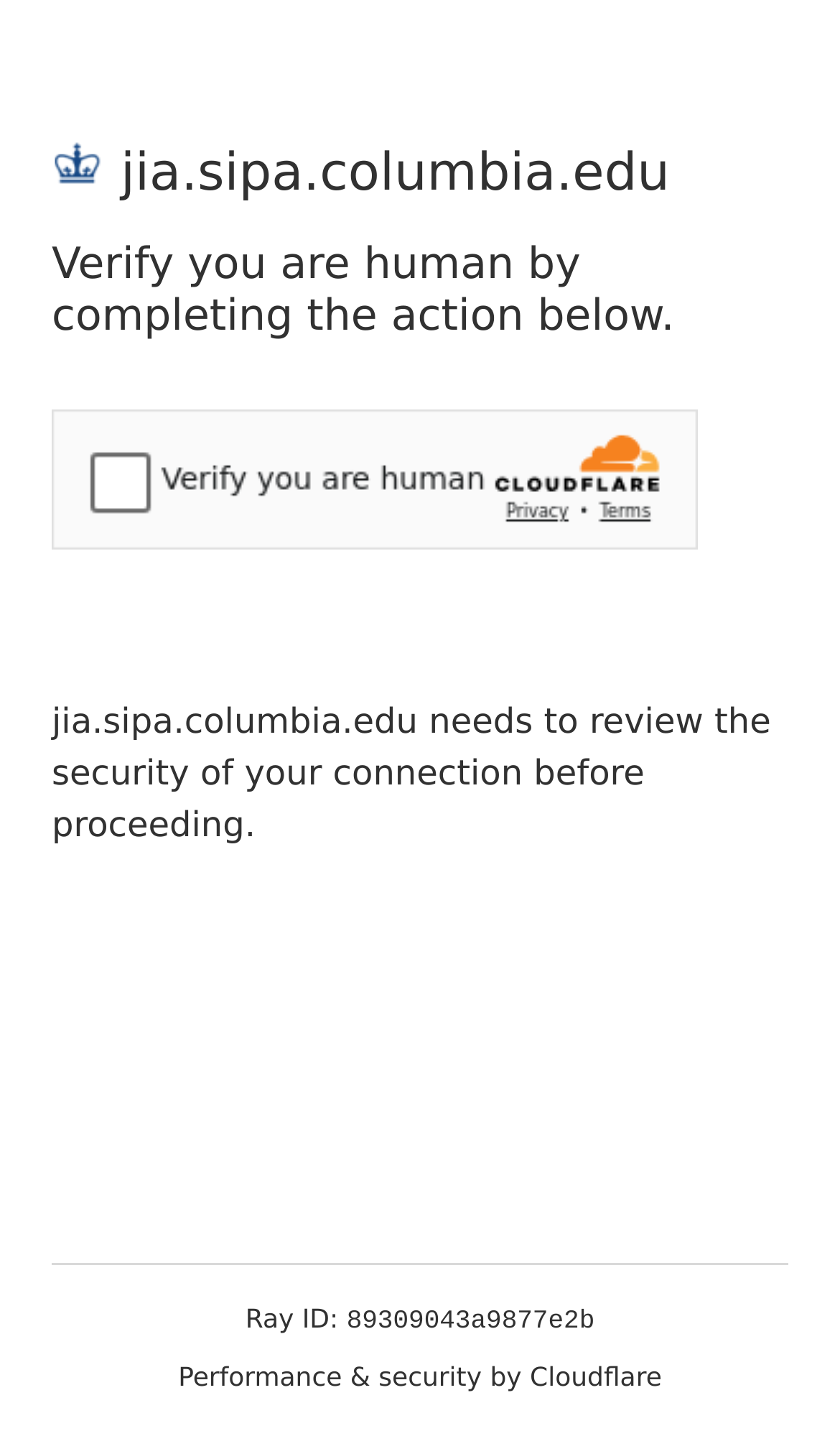Please respond to the question using a single word or phrase:
What is the domain of the website?

jia.sipa.columbia.edu